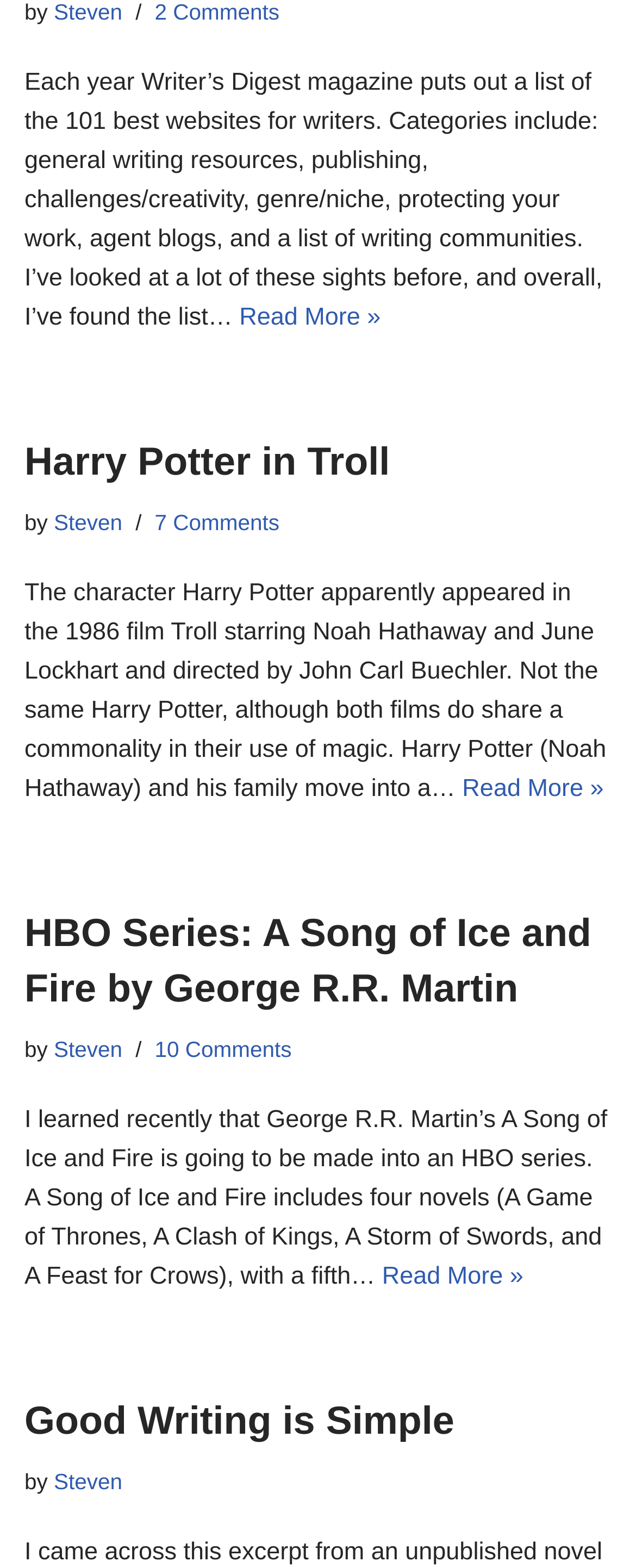Identify the coordinates of the bounding box for the element that must be clicked to accomplish the instruction: "Visit Steven's profile".

[0.085, 0.326, 0.192, 0.342]